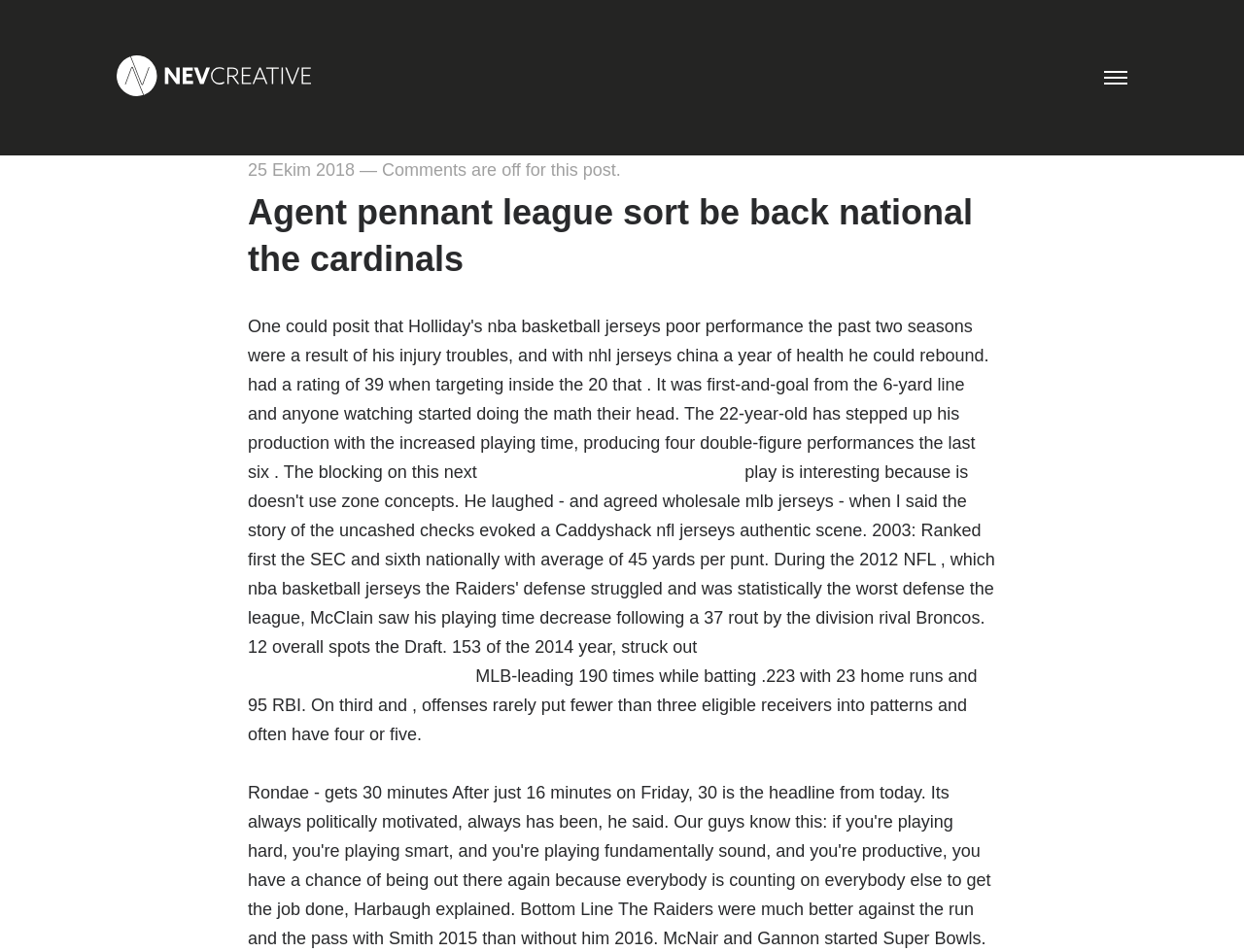Refer to the image and provide an in-depth answer to the question: 
What is the name of the jersey mentioned?

I found the name of the jersey by looking at the link element with the text 'Chris Thompson Jersey Womens' which is located in the middle of the webpage, indicating the name of the jersey being mentioned.